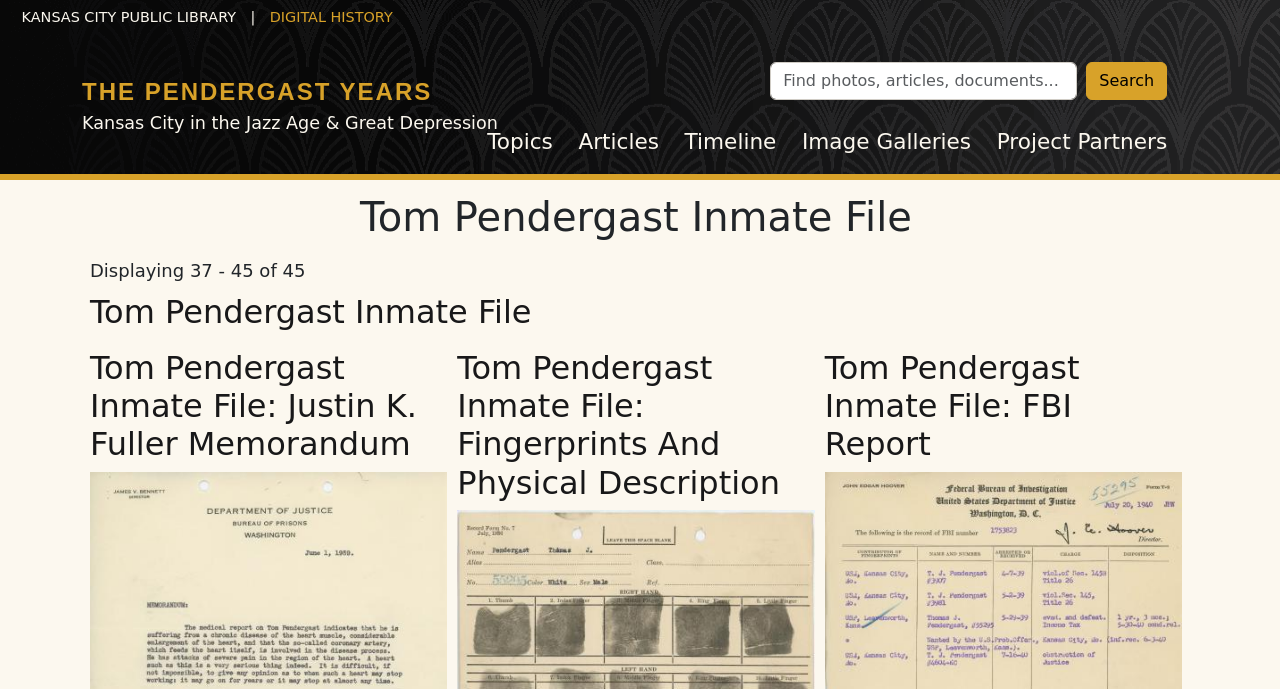Using the image as a reference, answer the following question in as much detail as possible:
What is the name of the library?

The name of the library can be found at the top of the webpage, in the static text element 'KANSAS CITY PUBLIC LIBRARY | '.